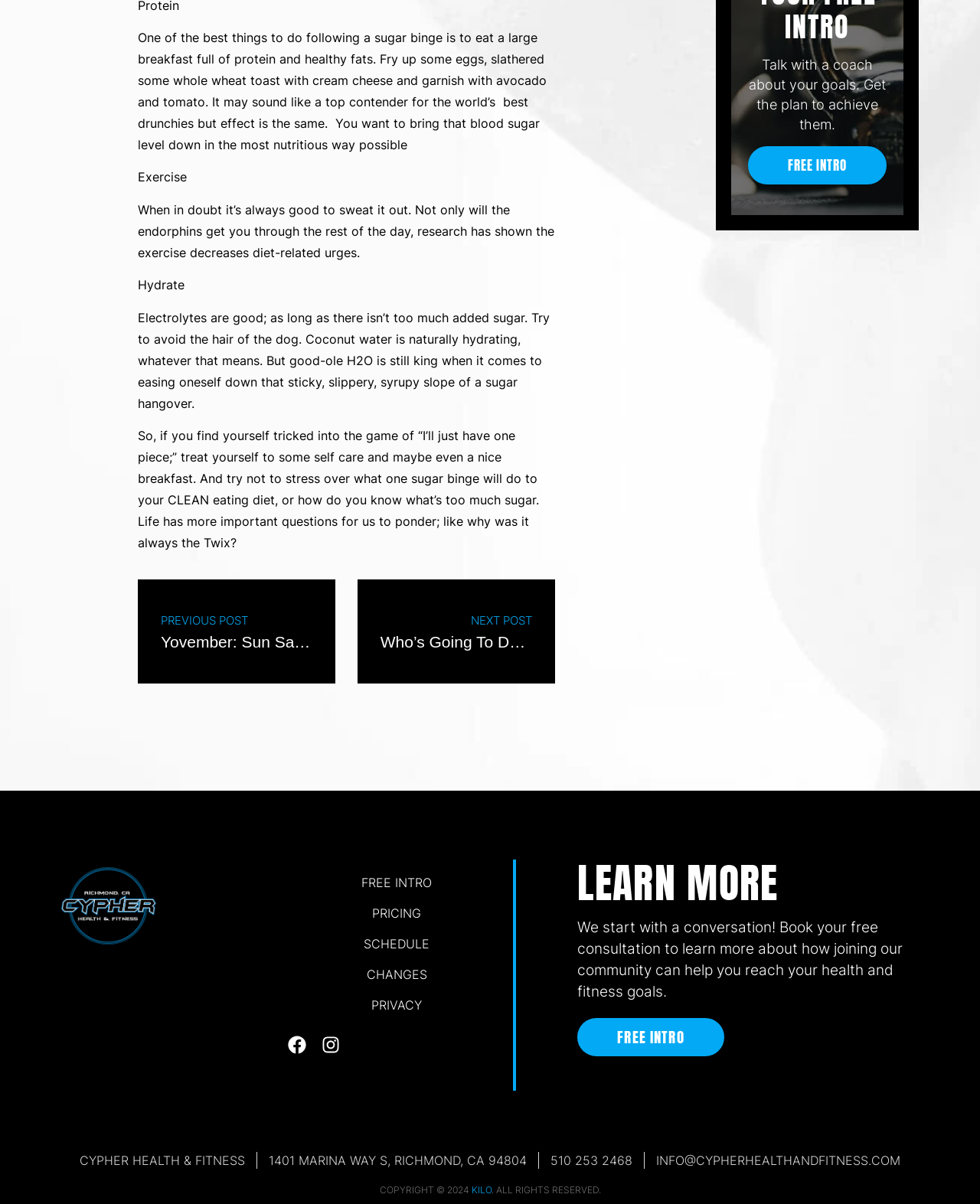Identify the bounding box coordinates of the region I need to click to complete this instruction: "Click on the 'FREE INTRO' button".

[0.763, 0.121, 0.905, 0.153]